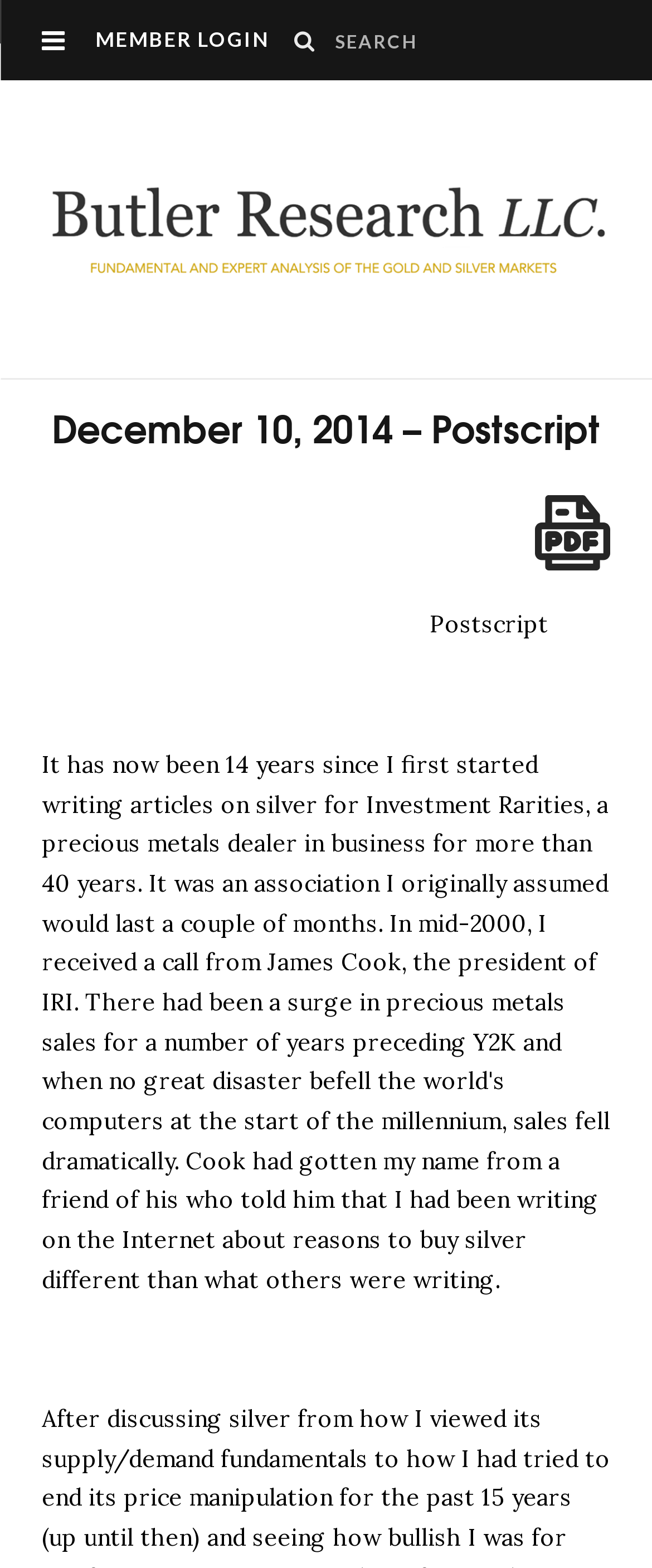Answer this question in one word or a short phrase: What is the title of the postscript?

Postscript